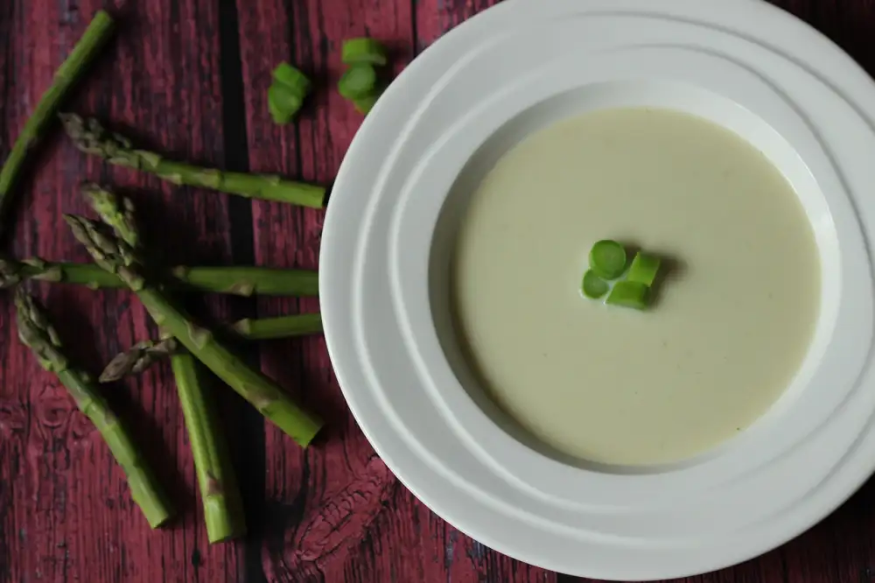What is the color of the asparagus stalks?
Please use the image to provide a one-word or short phrase answer.

Vibrant green